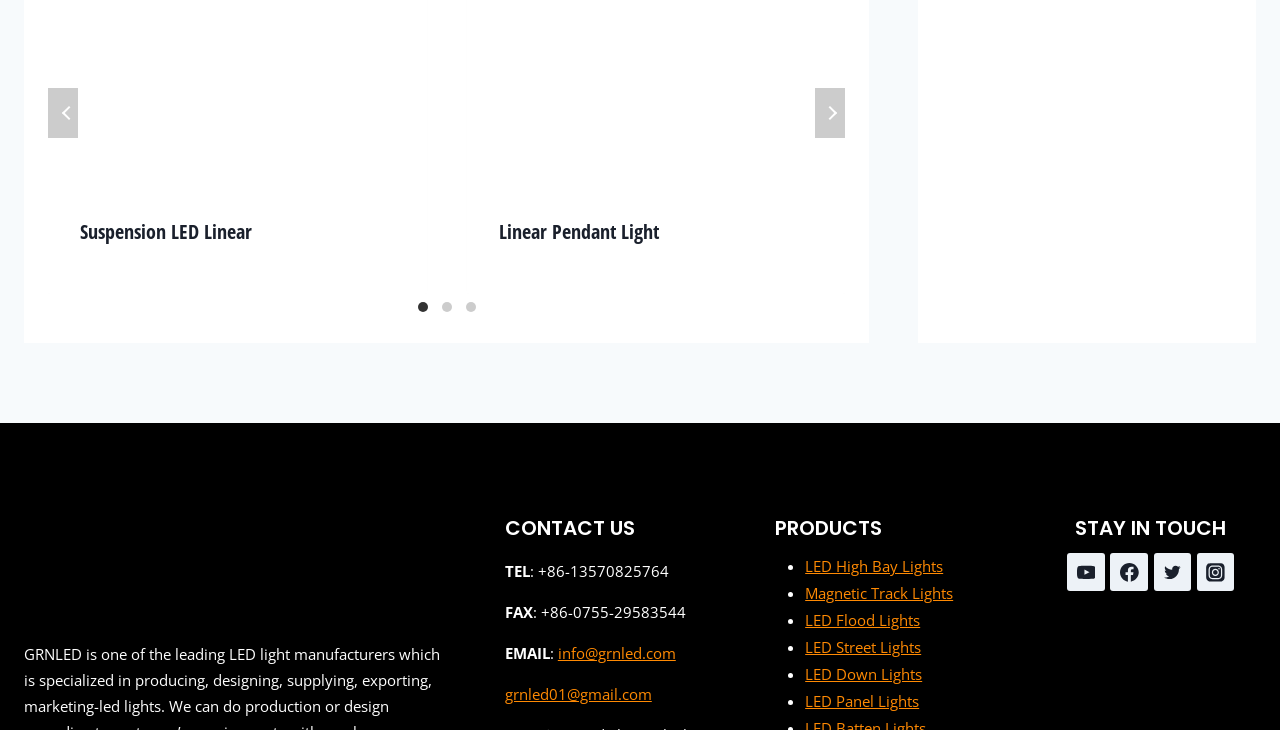What is the company's phone number?
Look at the image and provide a detailed response to the question.

I found the phone number by looking at the 'CONTACT US' section, where it is listed as 'TEL: +86-13570825764'.